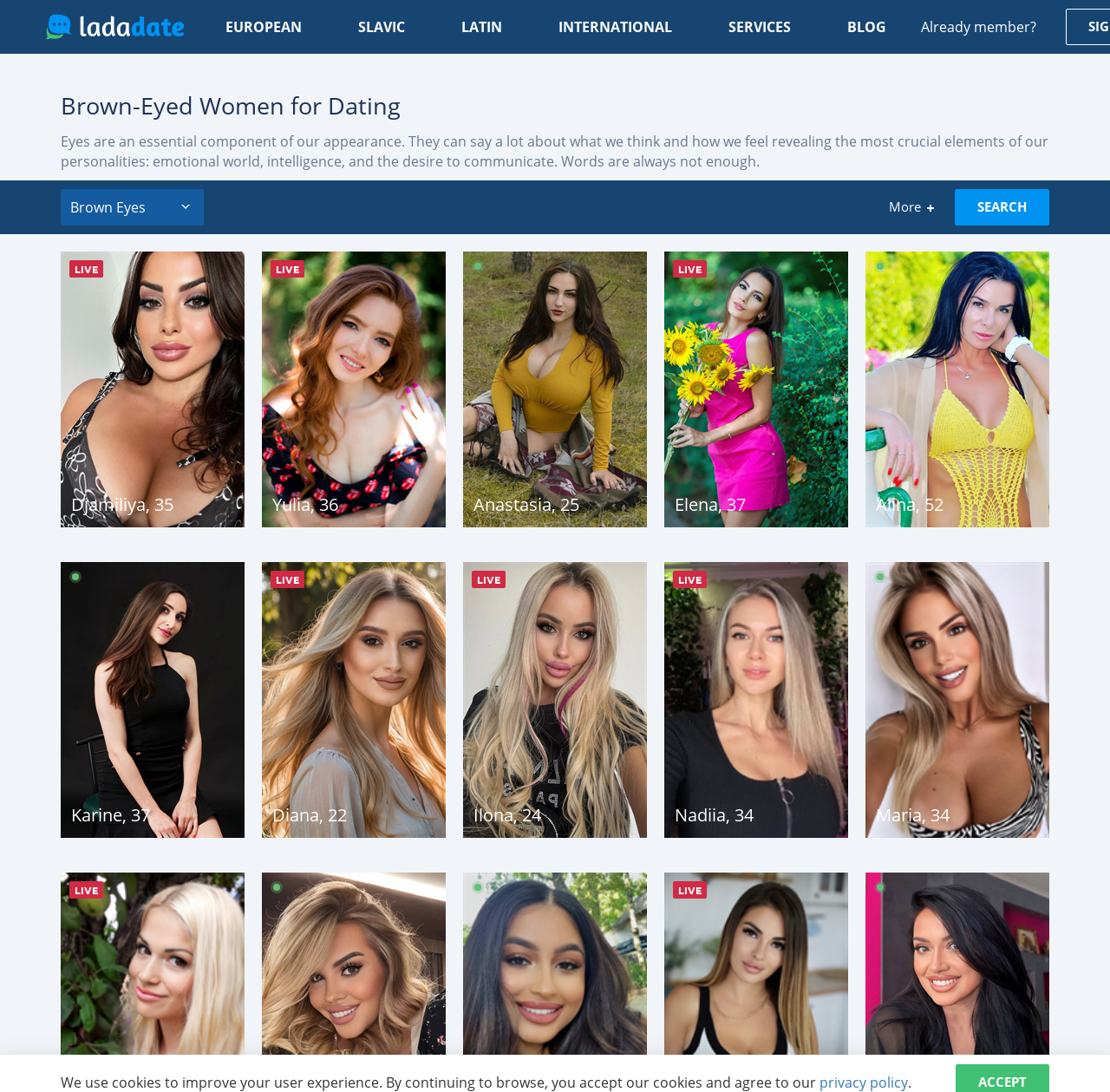What is the hair color of the woman in the third profile?
Give a detailed explanation using the information visible in the image.

By looking at the third profile on the webpage, I see that the woman's hair color is described as 'Light Brown'.